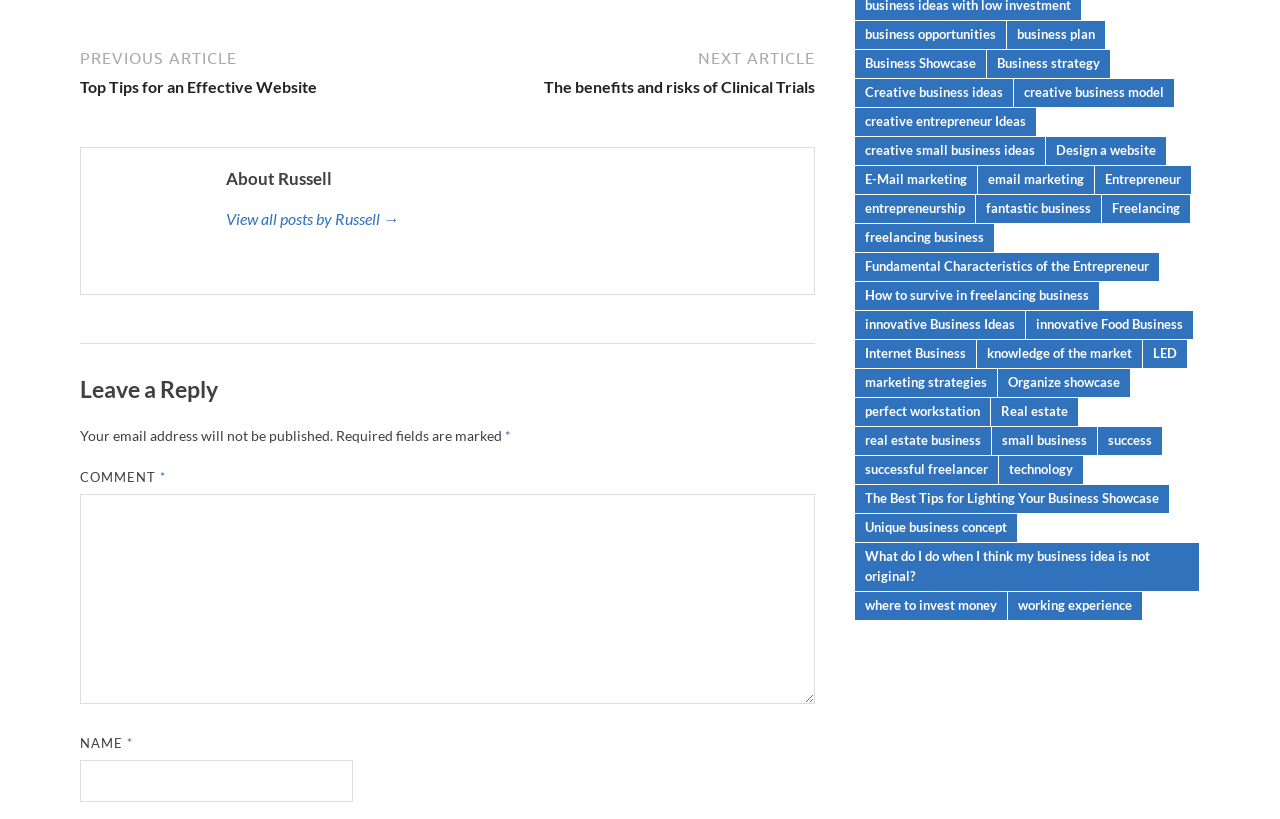Please mark the clickable region by giving the bounding box coordinates needed to complete this instruction: "Leave a reply".

[0.062, 0.418, 0.637, 0.493]